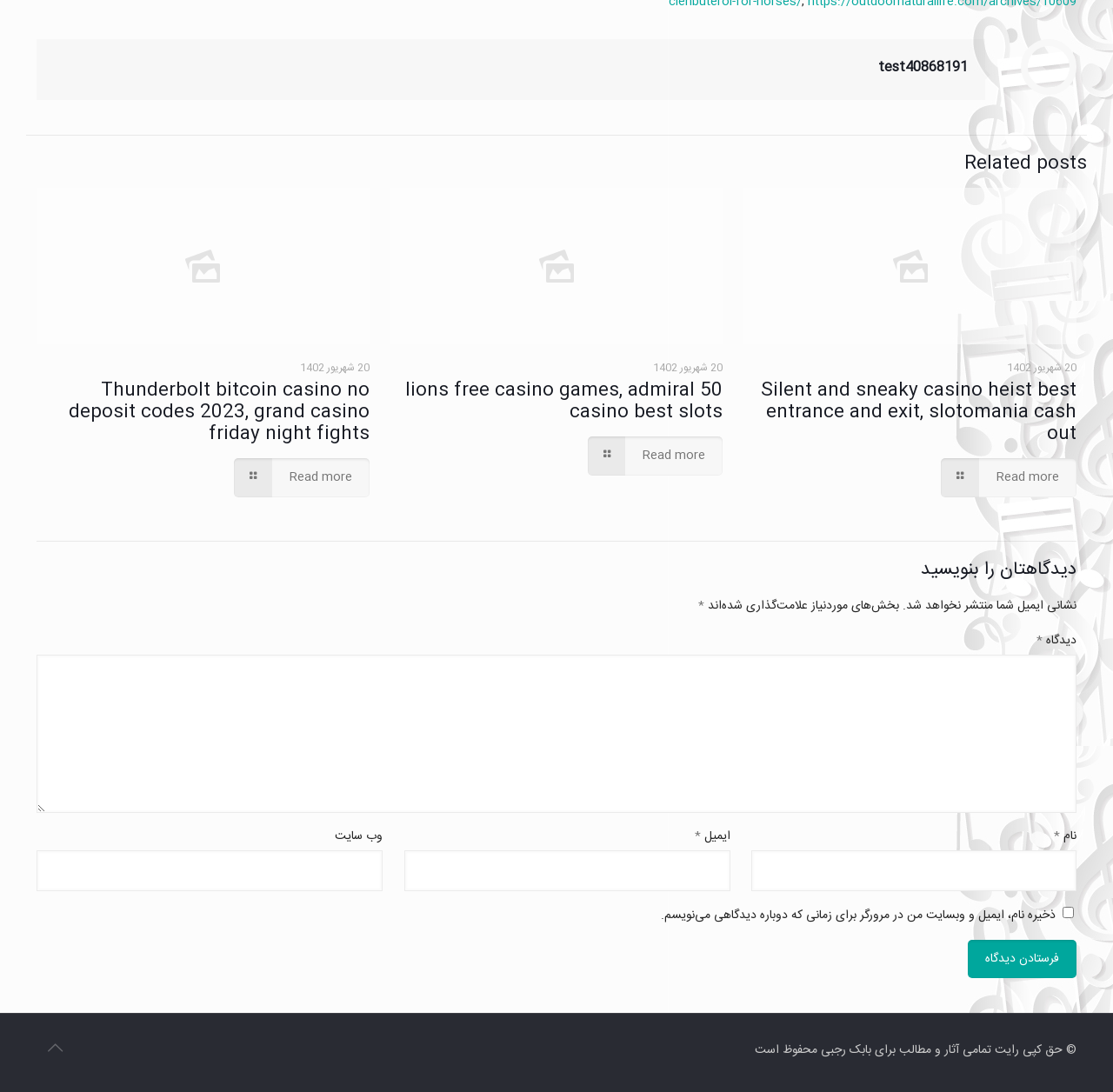Please locate the bounding box coordinates for the element that should be clicked to achieve the following instruction: "See all recent posts". Ensure the coordinates are given as four float numbers between 0 and 1, i.e., [left, top, right, bottom].

None